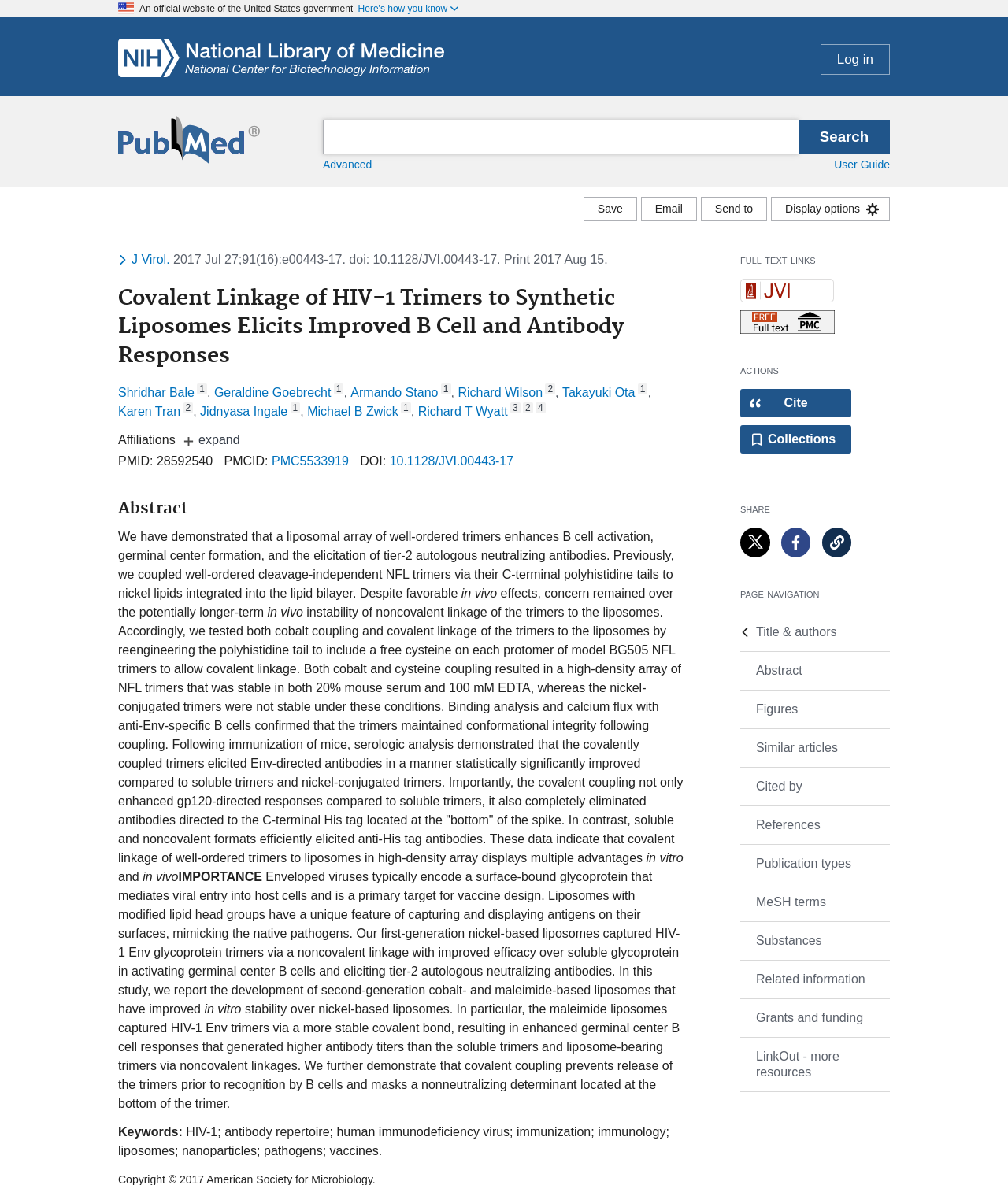Locate the bounding box of the user interface element based on this description: "Expand".

[0.177, 0.364, 0.246, 0.38]